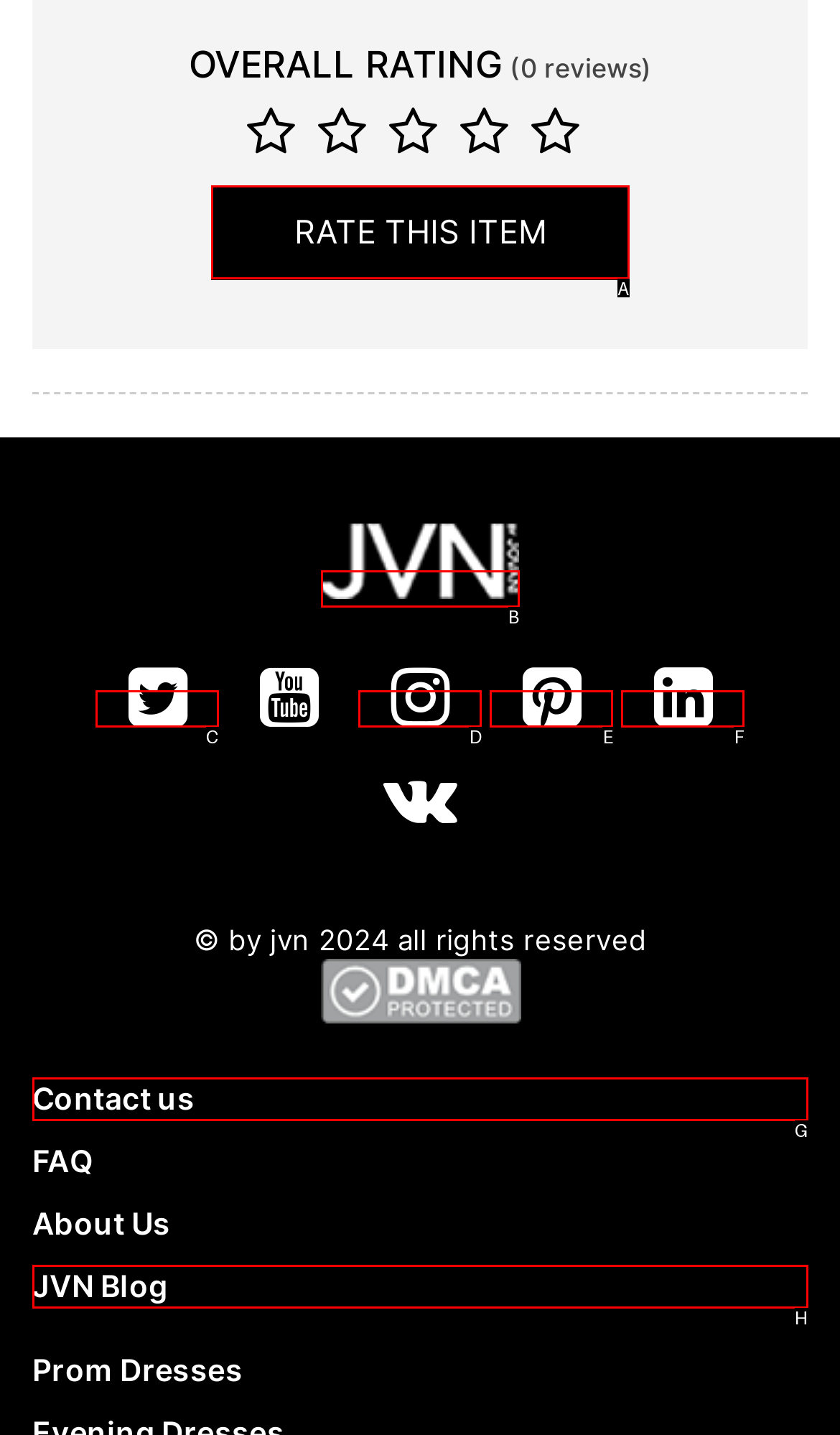Choose the letter that corresponds to the correct button to accomplish the task: Visit JVN Twitter
Reply with the letter of the correct selection only.

C